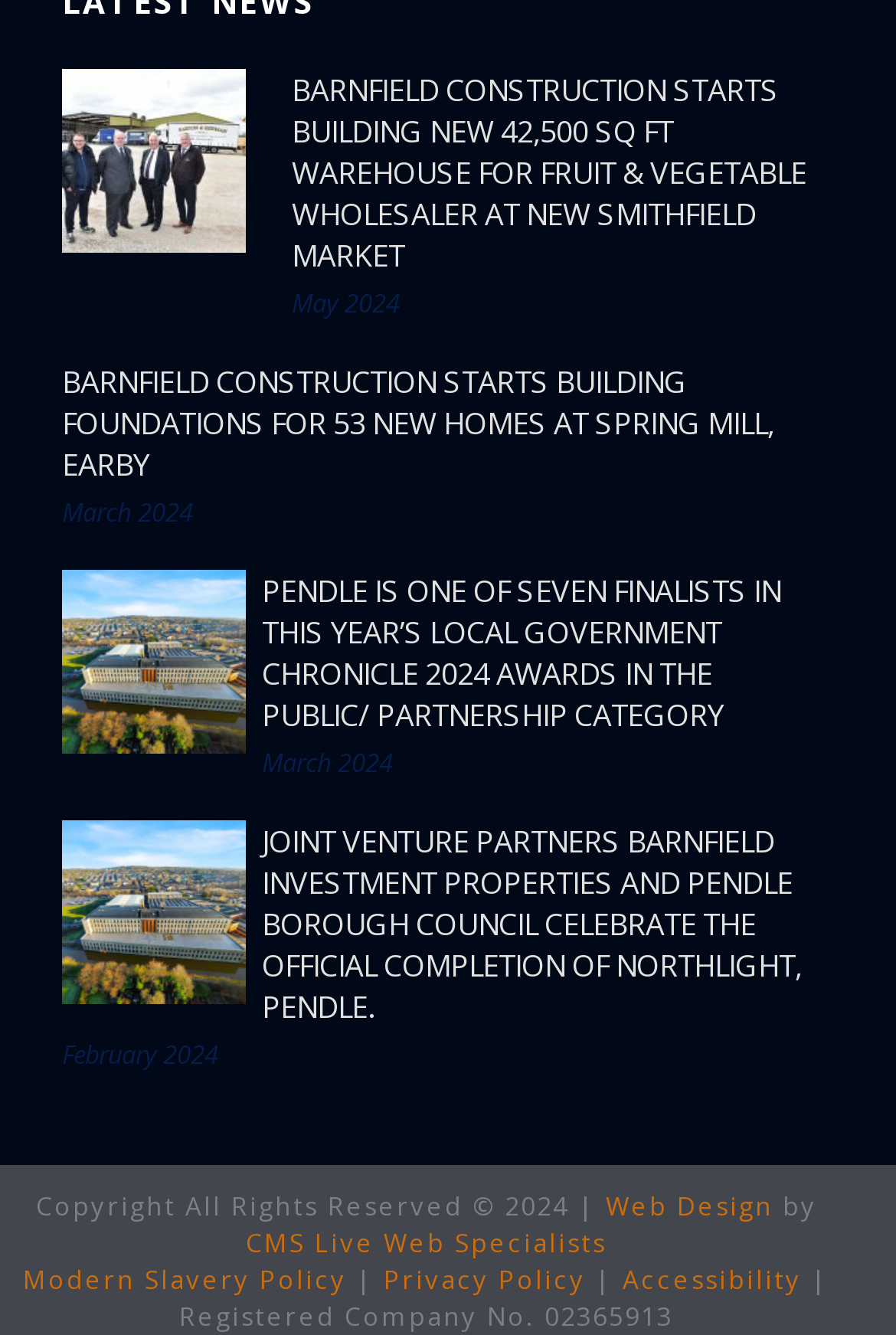Please specify the bounding box coordinates of the clickable region necessary for completing the following instruction: "Read news about Barnfield Construction". The coordinates must consist of four float numbers between 0 and 1, i.e., [left, top, right, bottom].

[0.069, 0.052, 0.274, 0.189]